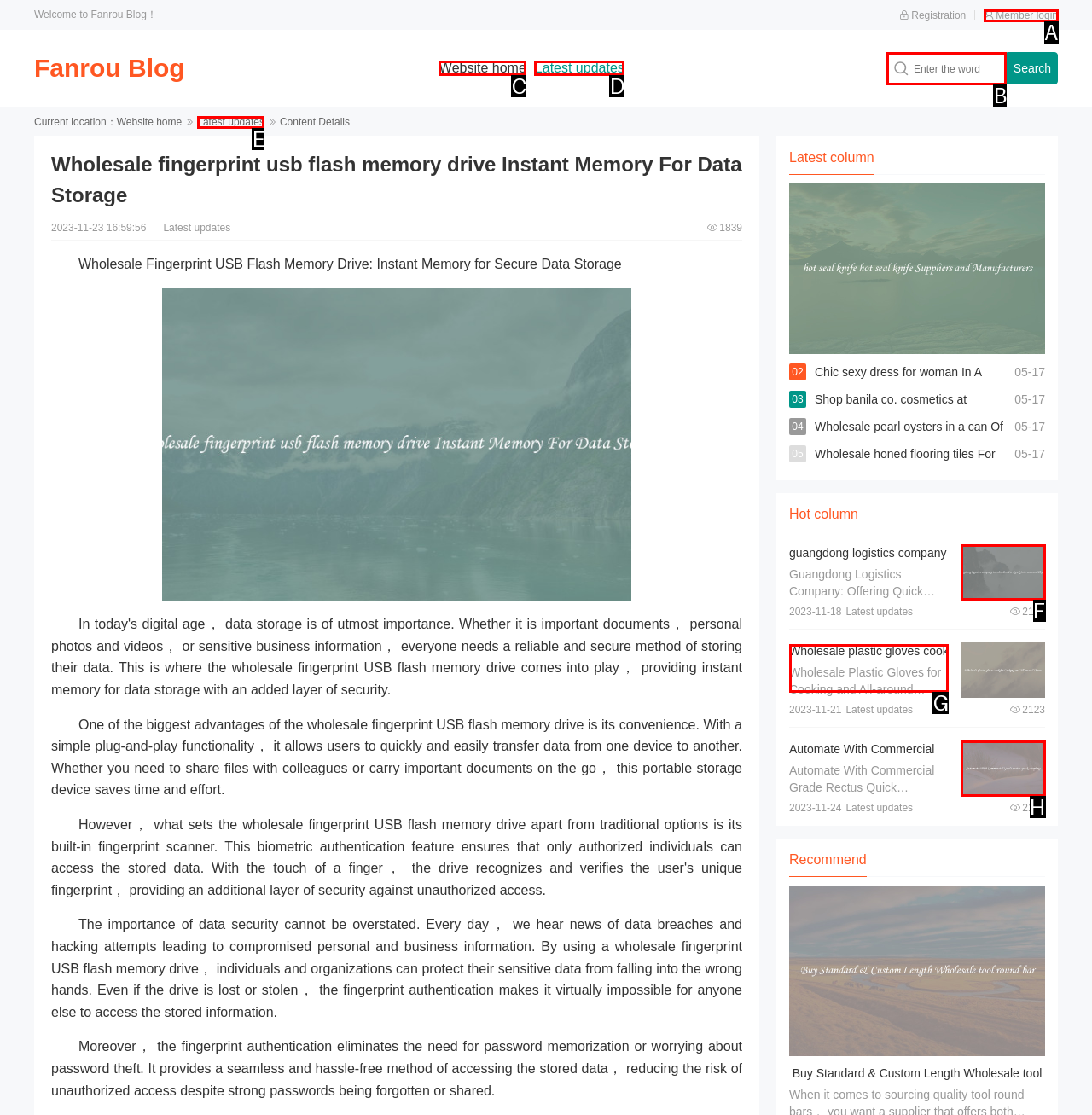Identify the letter of the UI element that fits the description: Member login
Respond with the letter of the option directly.

A